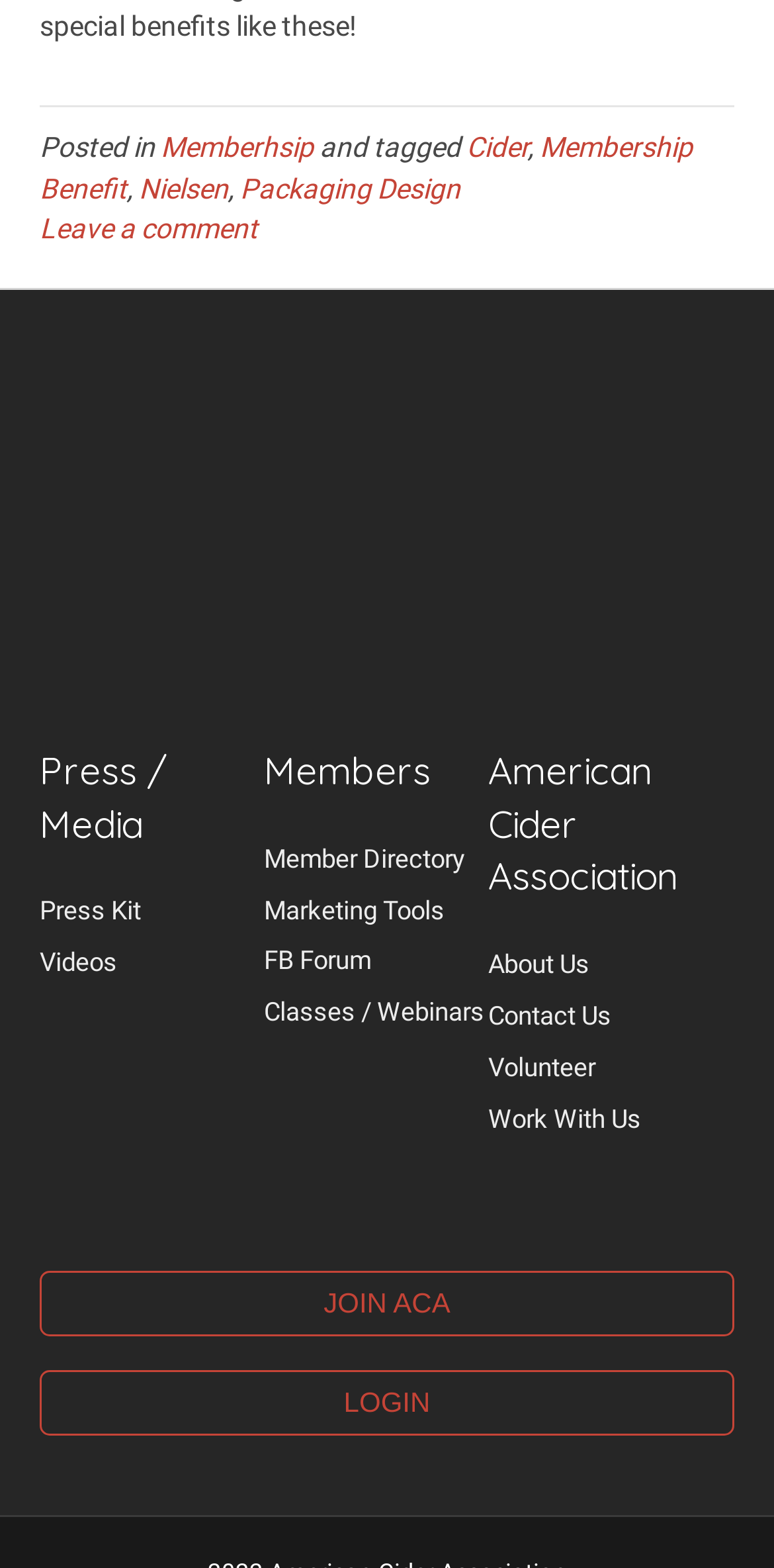Please give the bounding box coordinates of the area that should be clicked to fulfill the following instruction: "Join ACA". The coordinates should be in the format of four float numbers from 0 to 1, i.e., [left, top, right, bottom].

[0.051, 0.811, 0.949, 0.852]